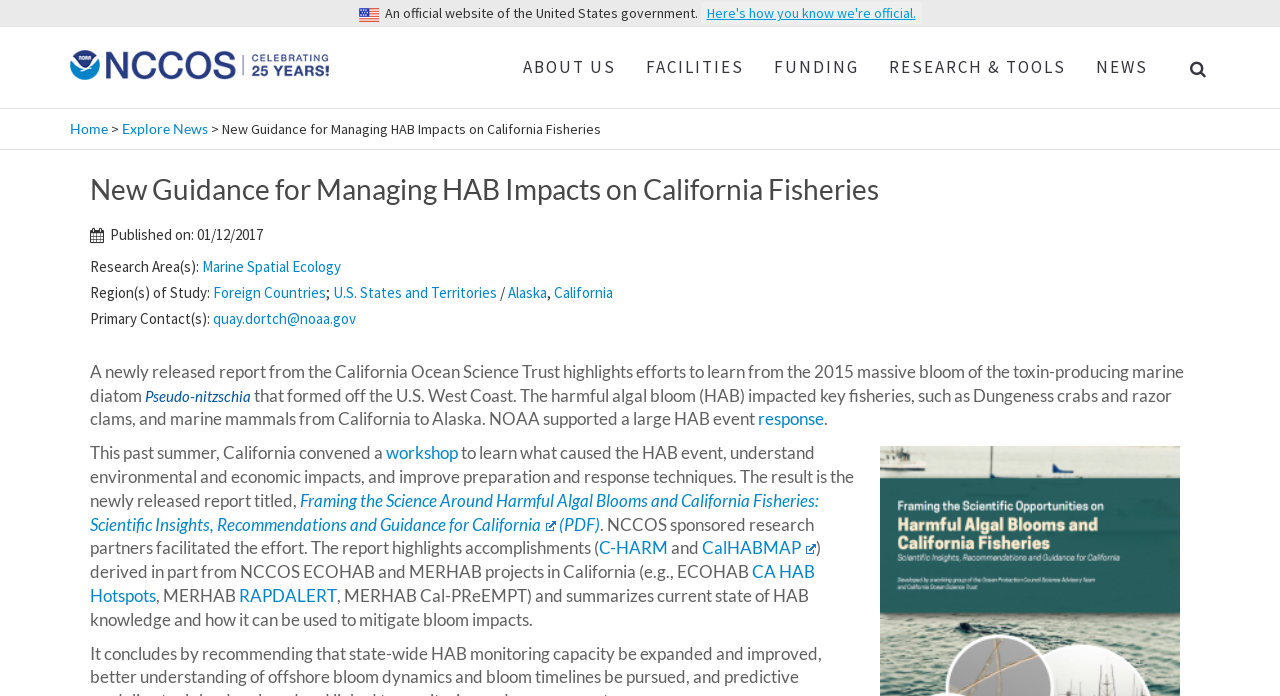Reply to the question with a brief word or phrase: What is the name of the research area?

Marine Spatial Ecology